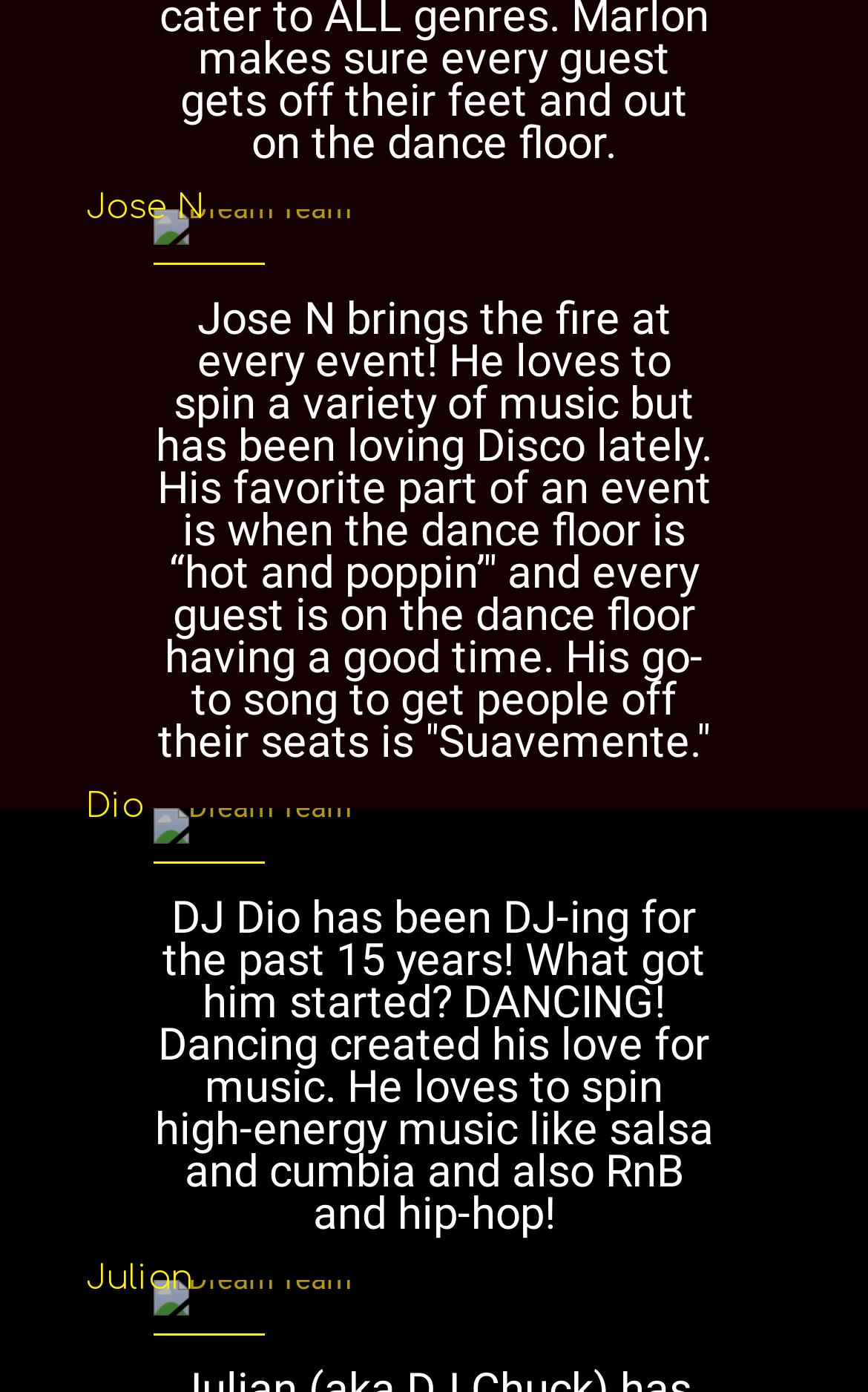Using the image as a reference, answer the following question in as much detail as possible:
What is Jose N's favorite music genre?

According to the webpage, Jose N 'loves to spin a variety of music but has been loving Disco lately', which indicates that Disco is his current favorite music genre.